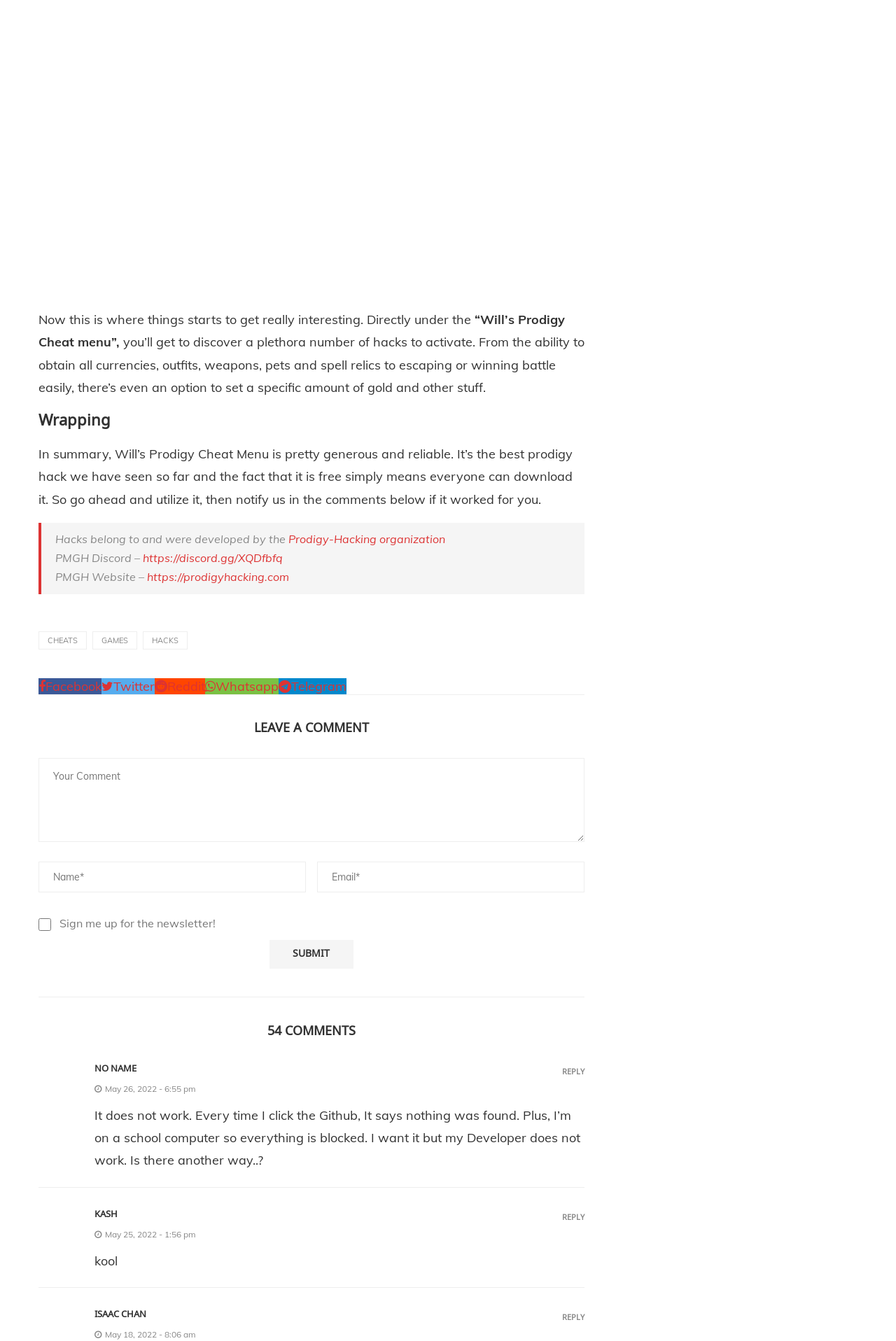Identify the bounding box coordinates of the specific part of the webpage to click to complete this instruction: "Click the 'CHEATS' link".

[0.043, 0.471, 0.097, 0.484]